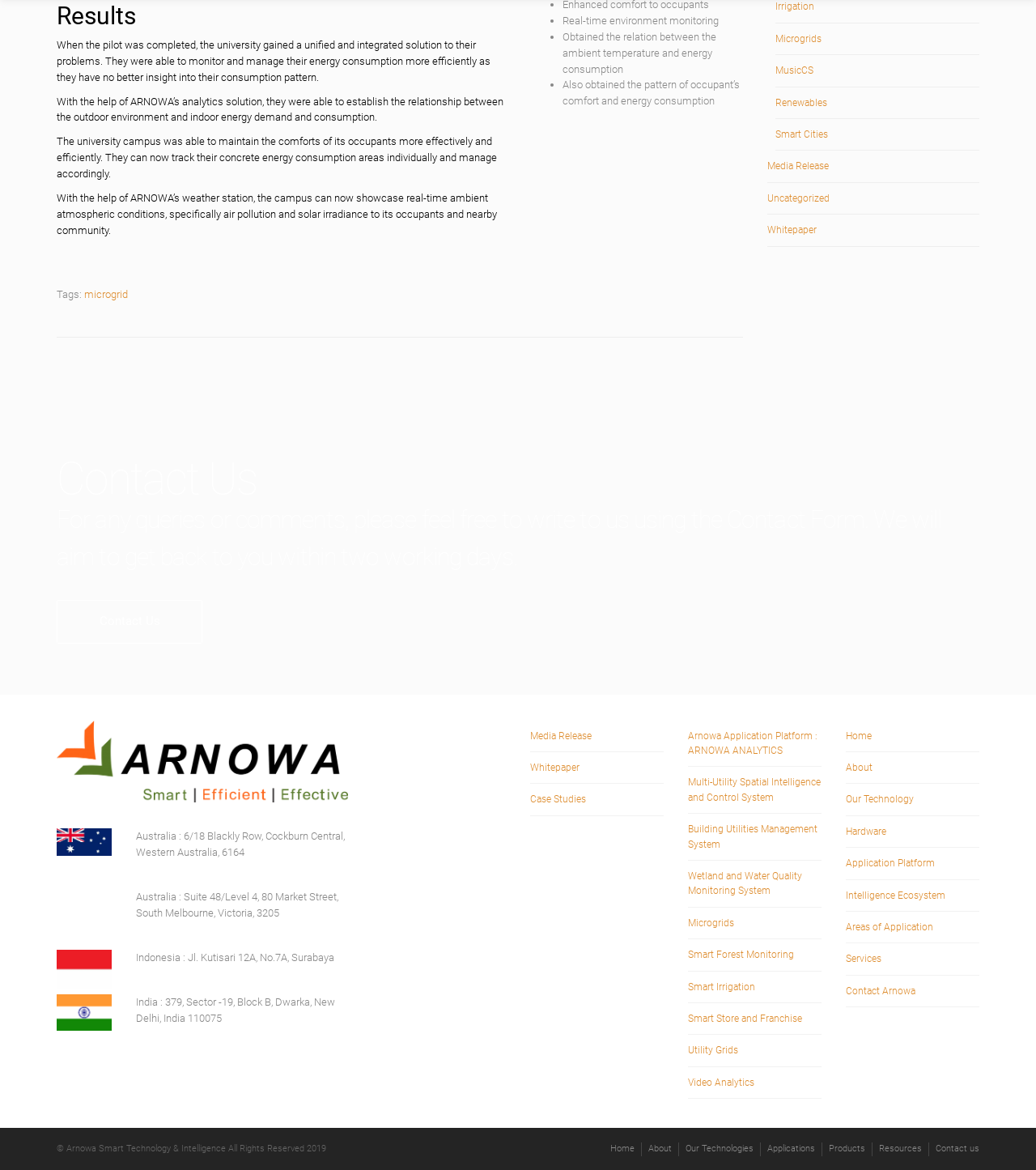Can you find the bounding box coordinates of the area I should click to execute the following instruction: "Click on 'Microgrids'"?

[0.748, 0.02, 0.945, 0.047]